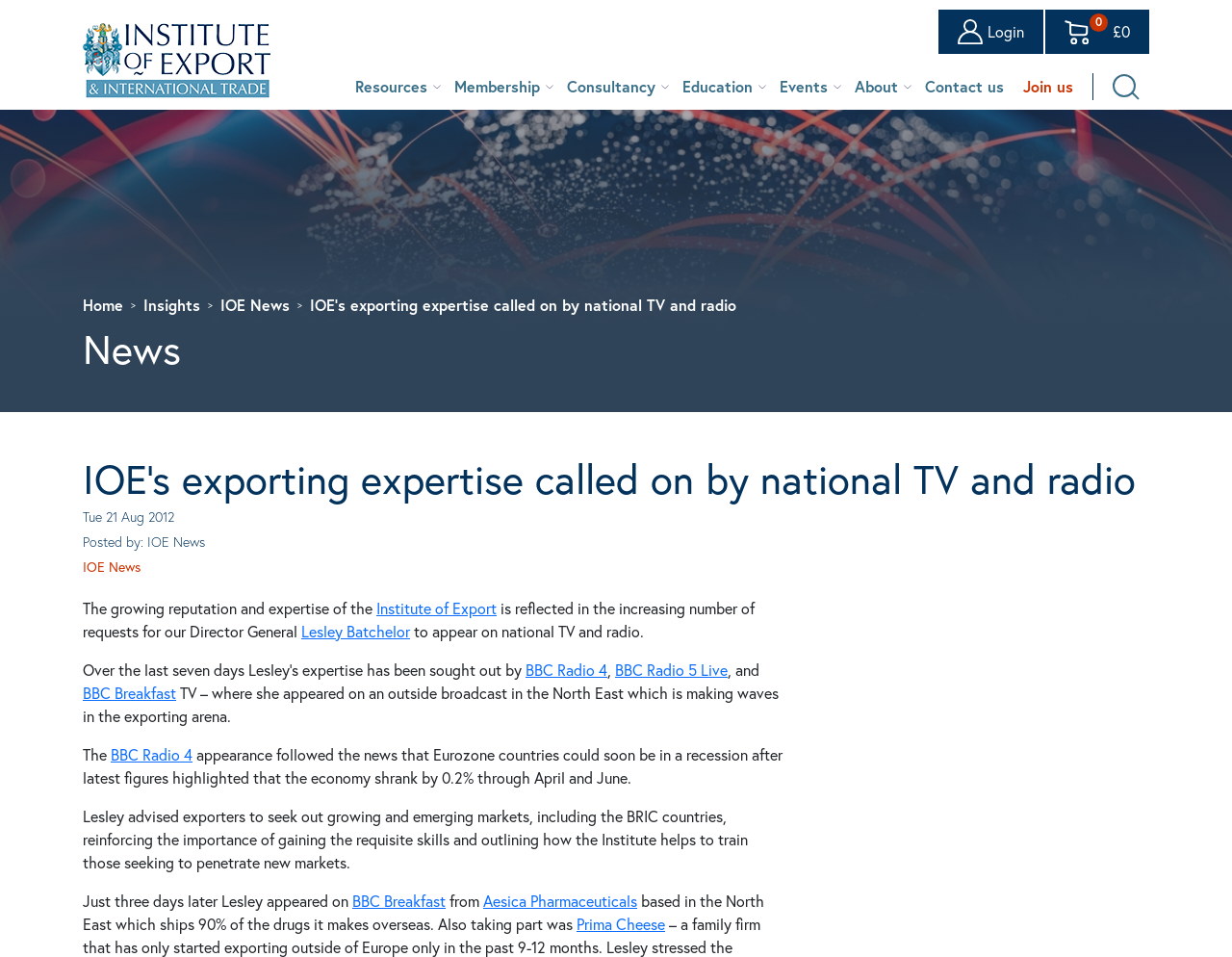Determine the bounding box for the UI element that matches this description: "BBC Radio 5 Live".

[0.499, 0.689, 0.591, 0.71]